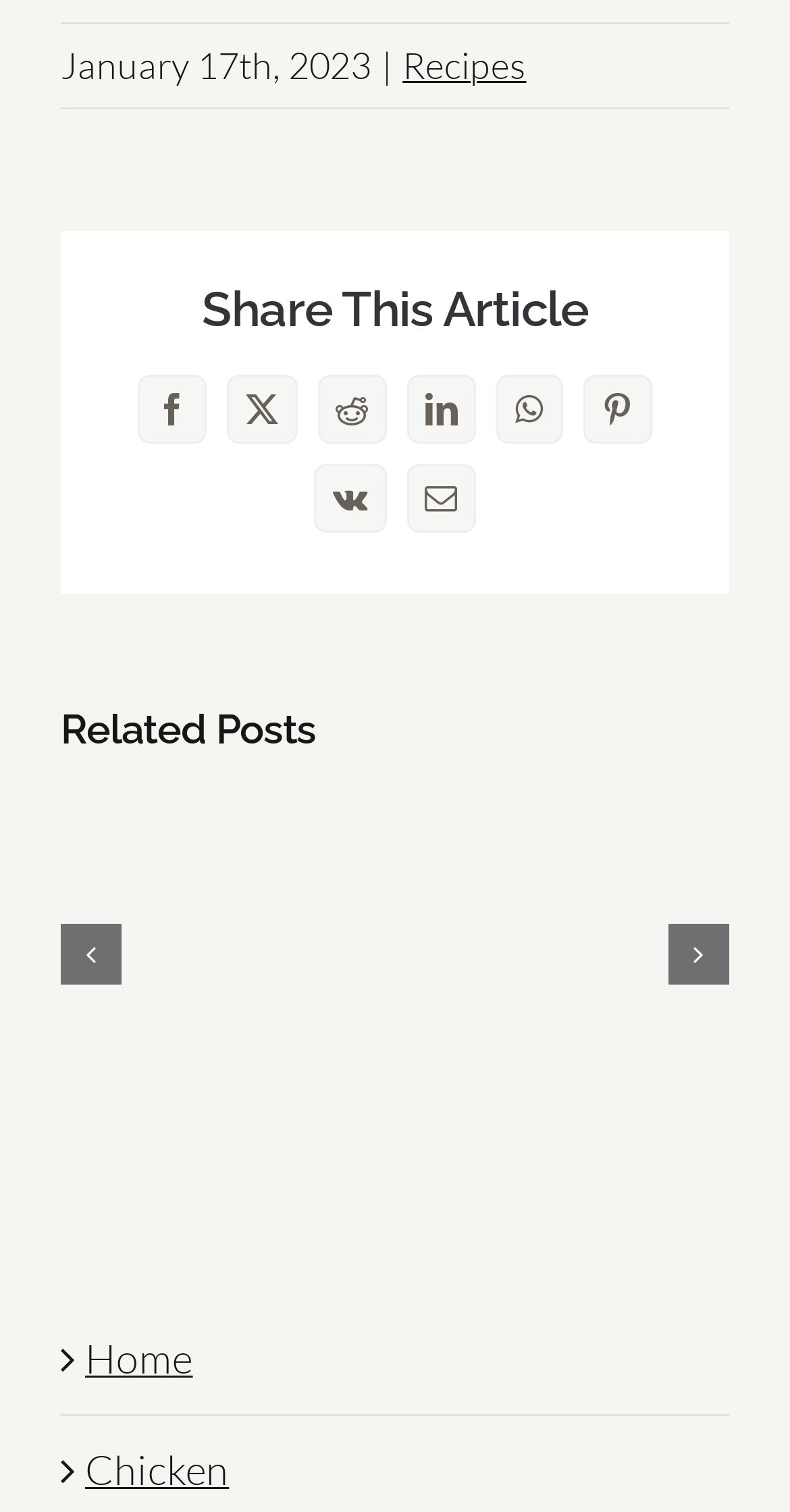Please locate the bounding box coordinates of the element that needs to be clicked to achieve the following instruction: "View next slide". The coordinates should be four float numbers between 0 and 1, i.e., [left, top, right, bottom].

[0.846, 0.611, 0.923, 0.651]